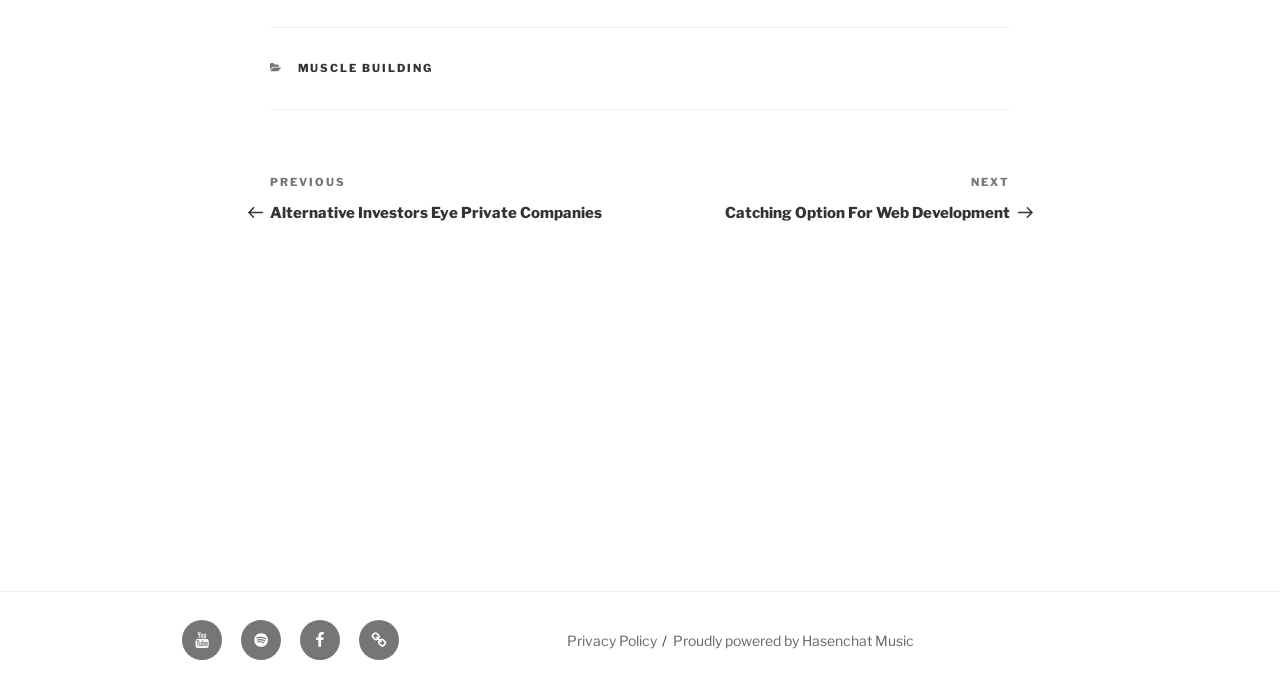Identify the bounding box coordinates of the clickable section necessary to follow the following instruction: "Go to muscle building category". The coordinates should be presented as four float numbers from 0 to 1, i.e., [left, top, right, bottom].

[0.232, 0.089, 0.339, 0.109]